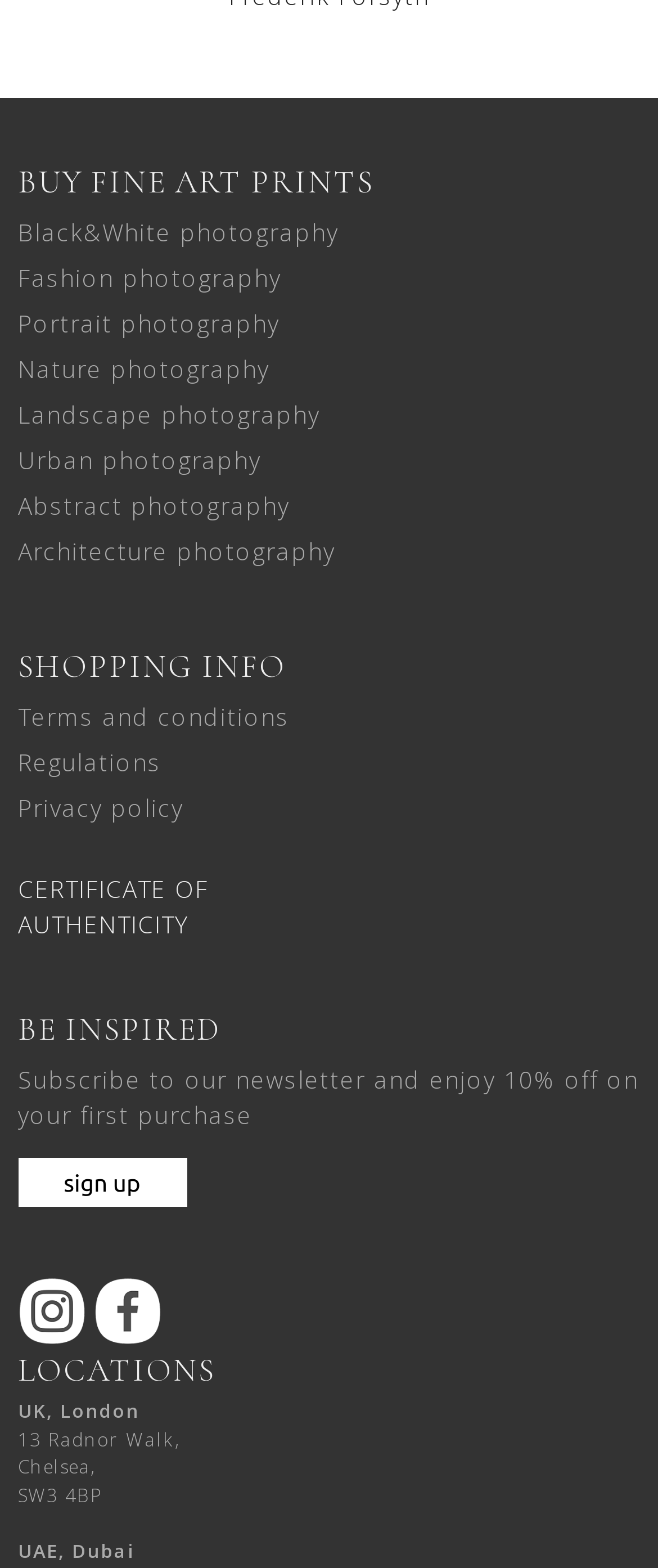Please determine the bounding box coordinates of the area that needs to be clicked to complete this task: 'Explore UK, London location'. The coordinates must be four float numbers between 0 and 1, formatted as [left, top, right, bottom].

[0.027, 0.891, 0.212, 0.908]